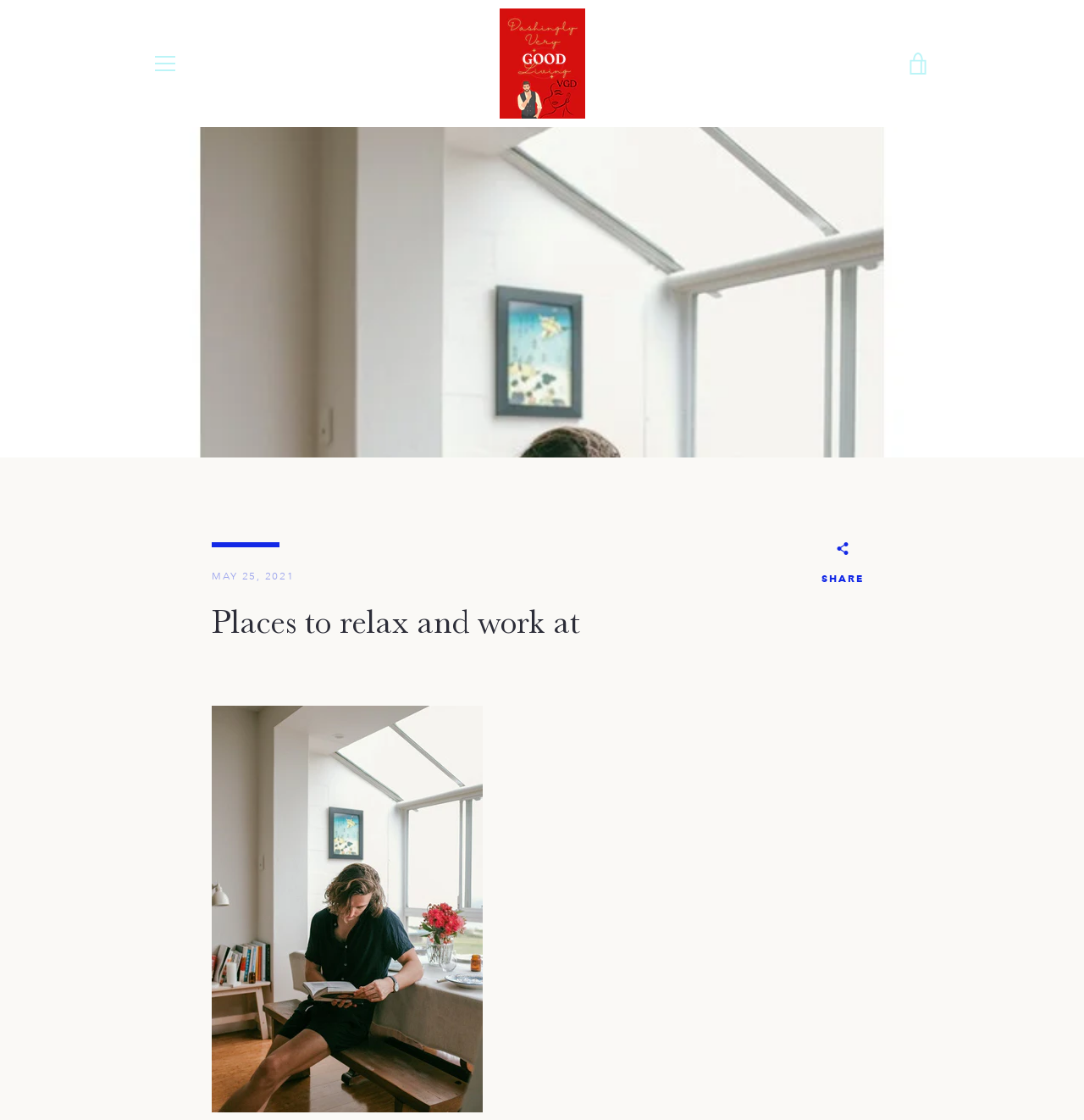Find the bounding box coordinates of the UI element according to this description: "Home Page 123".

[0.415, 0.212, 0.585, 0.25]